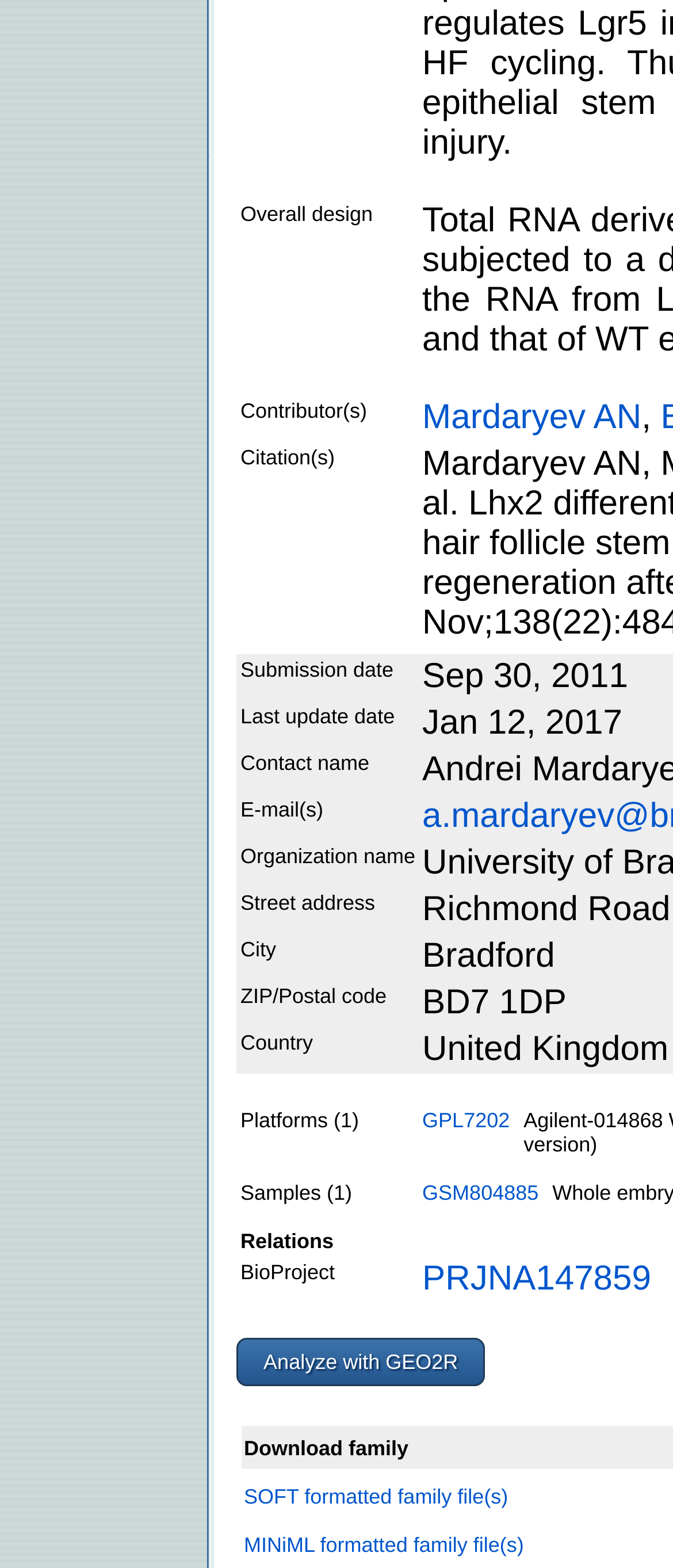Please predict the bounding box coordinates (top-left x, top-left y, bottom-right x, bottom-right y) for the UI element in the screenshot that fits the description: Mardaryev AN

[0.627, 0.254, 0.953, 0.279]